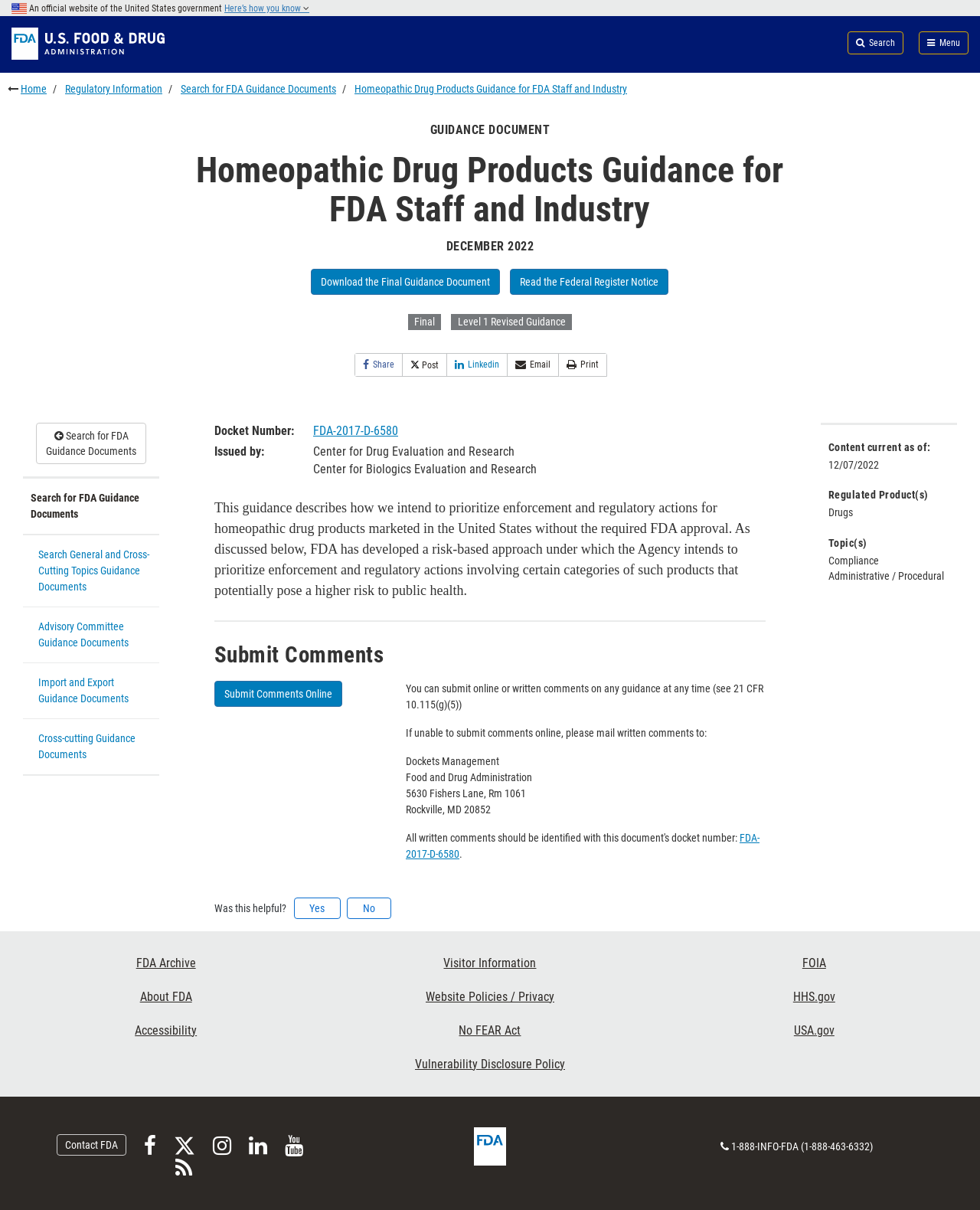Create an elaborate caption that covers all aspects of the webpage.

This webpage is about the "Homeopathic Drug Products Guidance for FDA Staff and Industry" provided by the U.S. Food and Drug Administration (FDA). At the top of the page, there is a U.S. flag icon and a search bar with a "Search" button. Below the search bar, there are three links: "Home", "Regulatory Information", and "Search for FDA Guidance Documents". 

The main content of the page is divided into sections. The first section has a heading "GUIDANCE DOCUMENT" and provides information about the guidance document, including a download link and a link to the Federal Register Notice. There are also social media sharing links and a "Print" button.

The next section has a description list with details about the docket number, issuance, and categories of homeopathic drug products. Below this, there is a paragraph explaining the FDA's risk-based approach to prioritizing enforcement and regulatory actions for homeopathic drug products.

Following this, there is a section titled "Submit Comments" with a link to submit comments online and instructions for submitting written comments by mail. 

At the bottom of the page, there is a section with a "Was this helpful?" question and "Yes" and "No" buttons. There is also a menu with links to related topics, such as "Content current as of", "Regulated Product(s)", and "Topic(s)". 

Finally, there are footer links to other FDA guidance documents, including "Search for FDA Guidance Documents", "Search General and Cross-Cutting Topics Guidance Documents", "Advisory Committee Guidance Documents", "Import and Export Guidance Documents", and "Cross-cutting Guidance Documents".